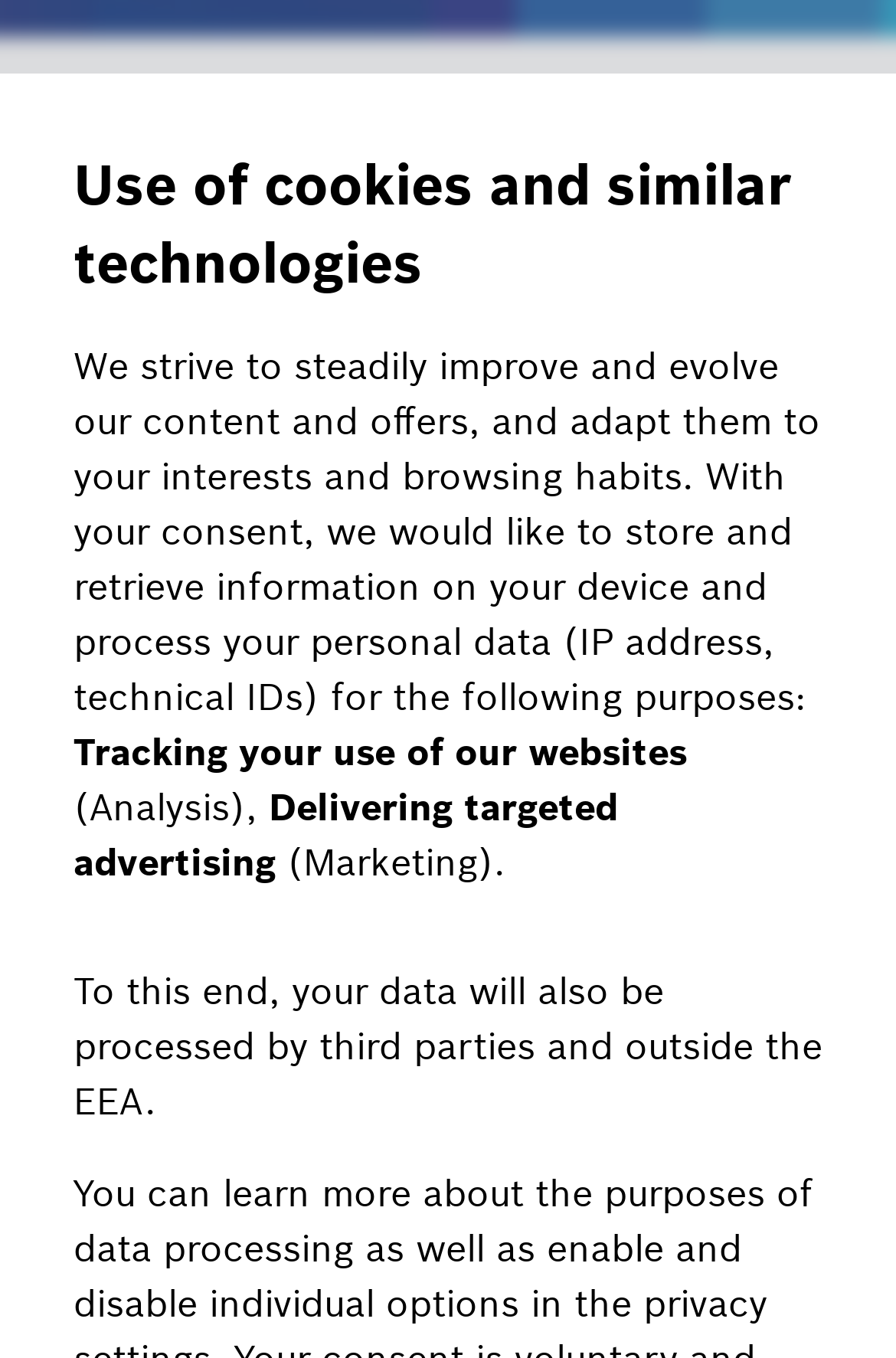Answer succinctly with a single word or phrase:
What is the button below the search textbox?

Search